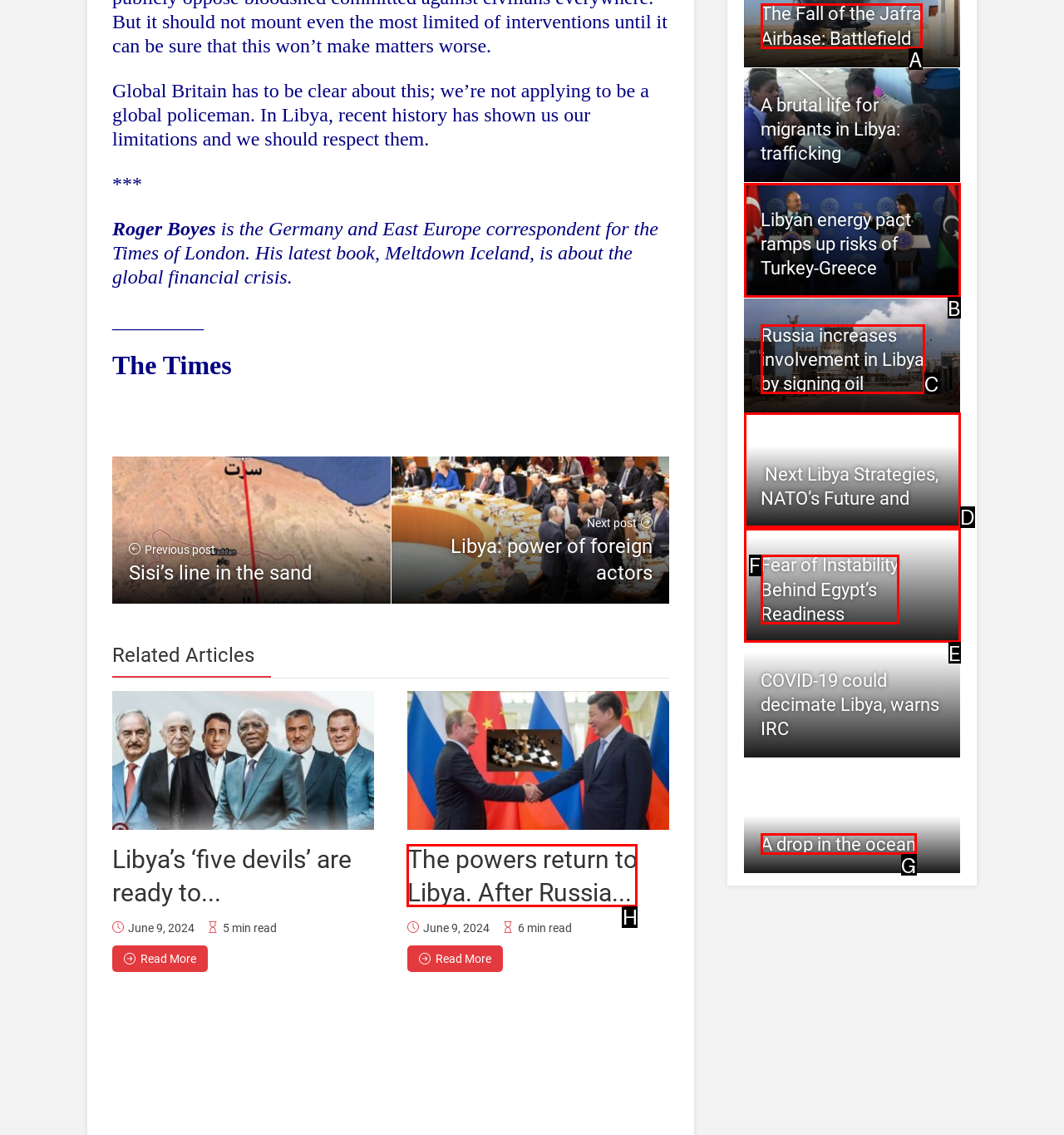Identify the HTML element that corresponds to the description: A drop in the ocean Provide the letter of the correct option directly.

G